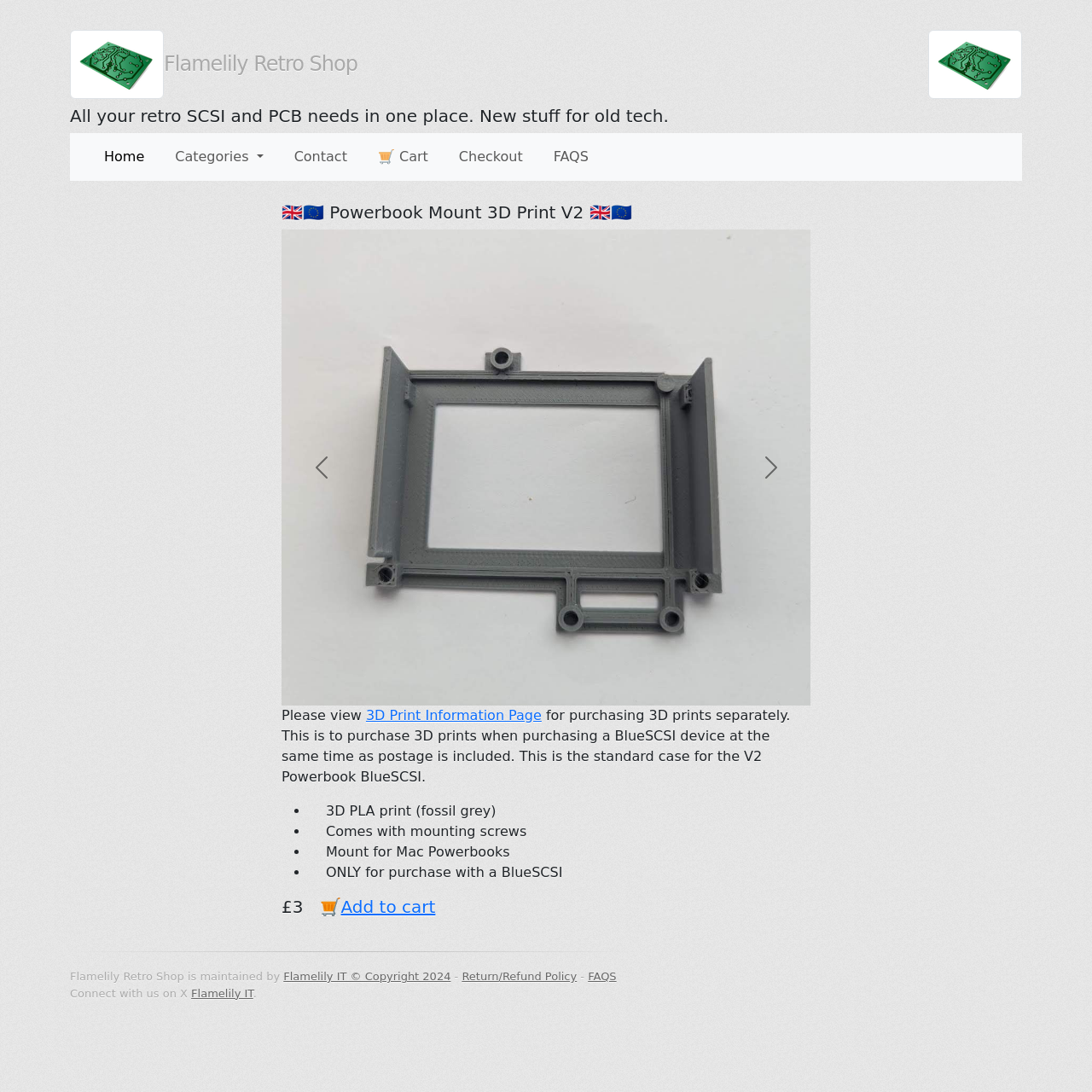Determine the bounding box coordinates for the clickable element to execute this instruction: "Go to page 2". Provide the coordinates as four float numbers between 0 and 1, i.e., [left, top, right, bottom].

None